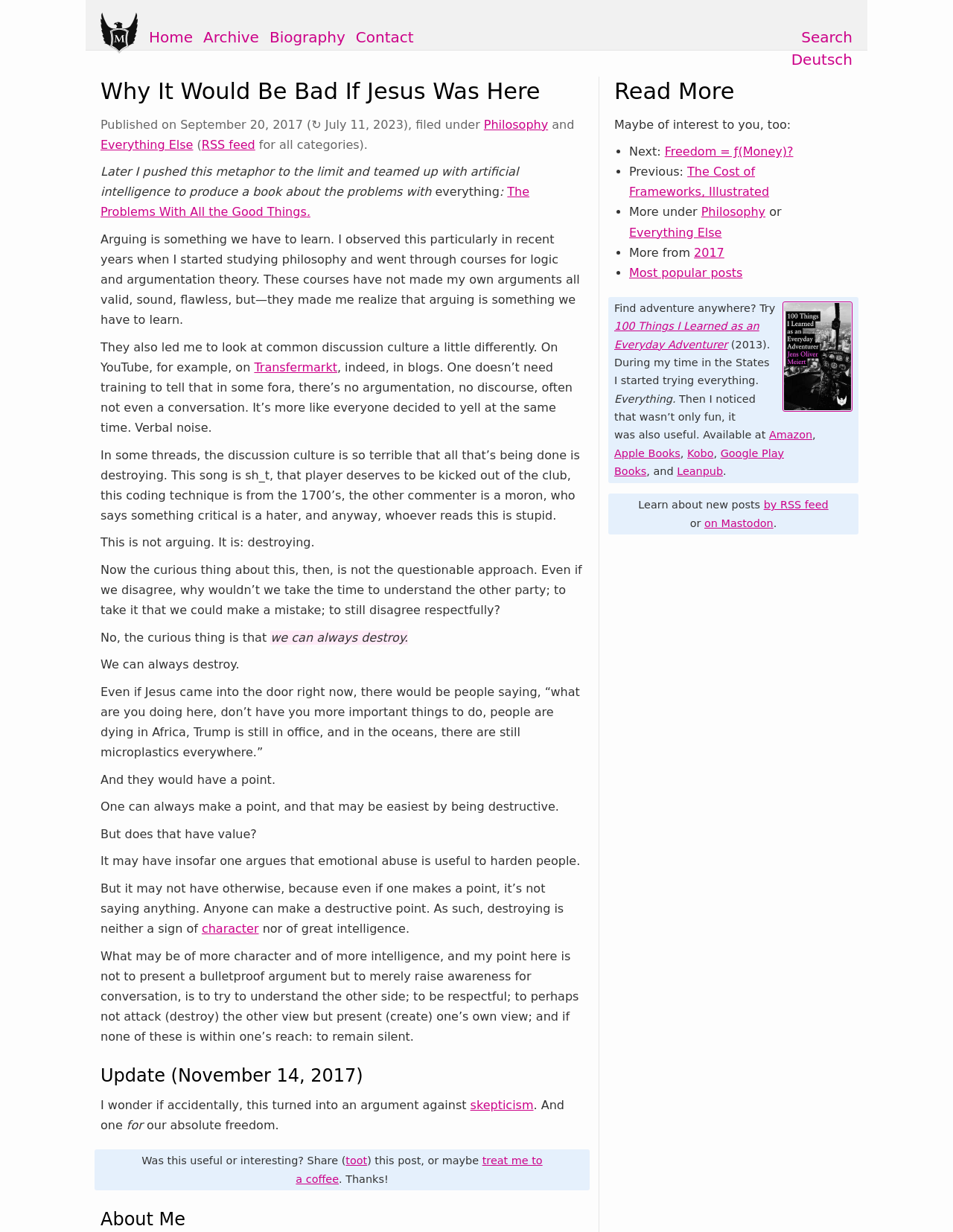Specify the bounding box coordinates of the area to click in order to execute this command: 'Search for projects'. The coordinates should consist of four float numbers ranging from 0 to 1, and should be formatted as [left, top, right, bottom].

None